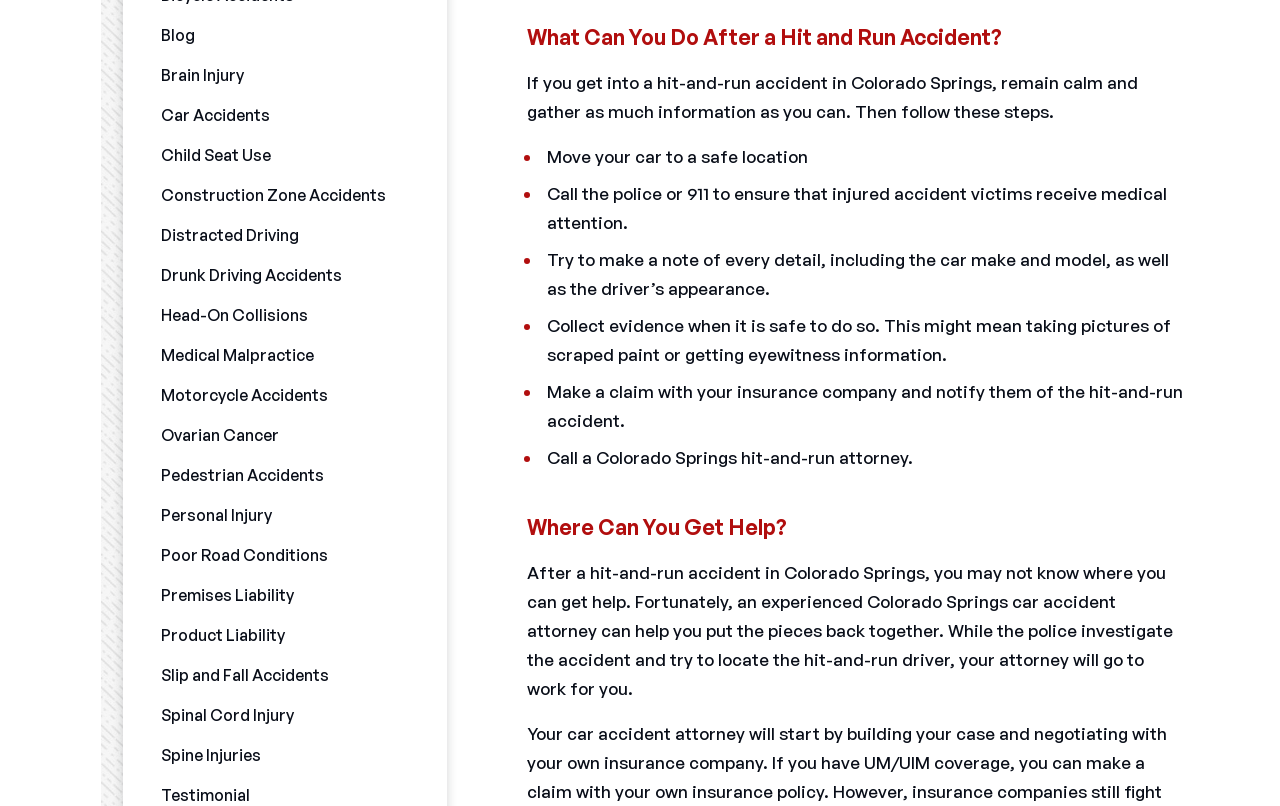What to do after a hit-and-run accident?
Provide a detailed and extensive answer to the question.

According to the webpage, after a hit-and-run accident, one should remain calm, gather information, and follow the steps listed, which include moving the car to a safe location, calling the police, trying to make a note of every detail, collecting evidence, making a claim with the insurance company, and calling a Colorado Springs hit-and-run attorney.